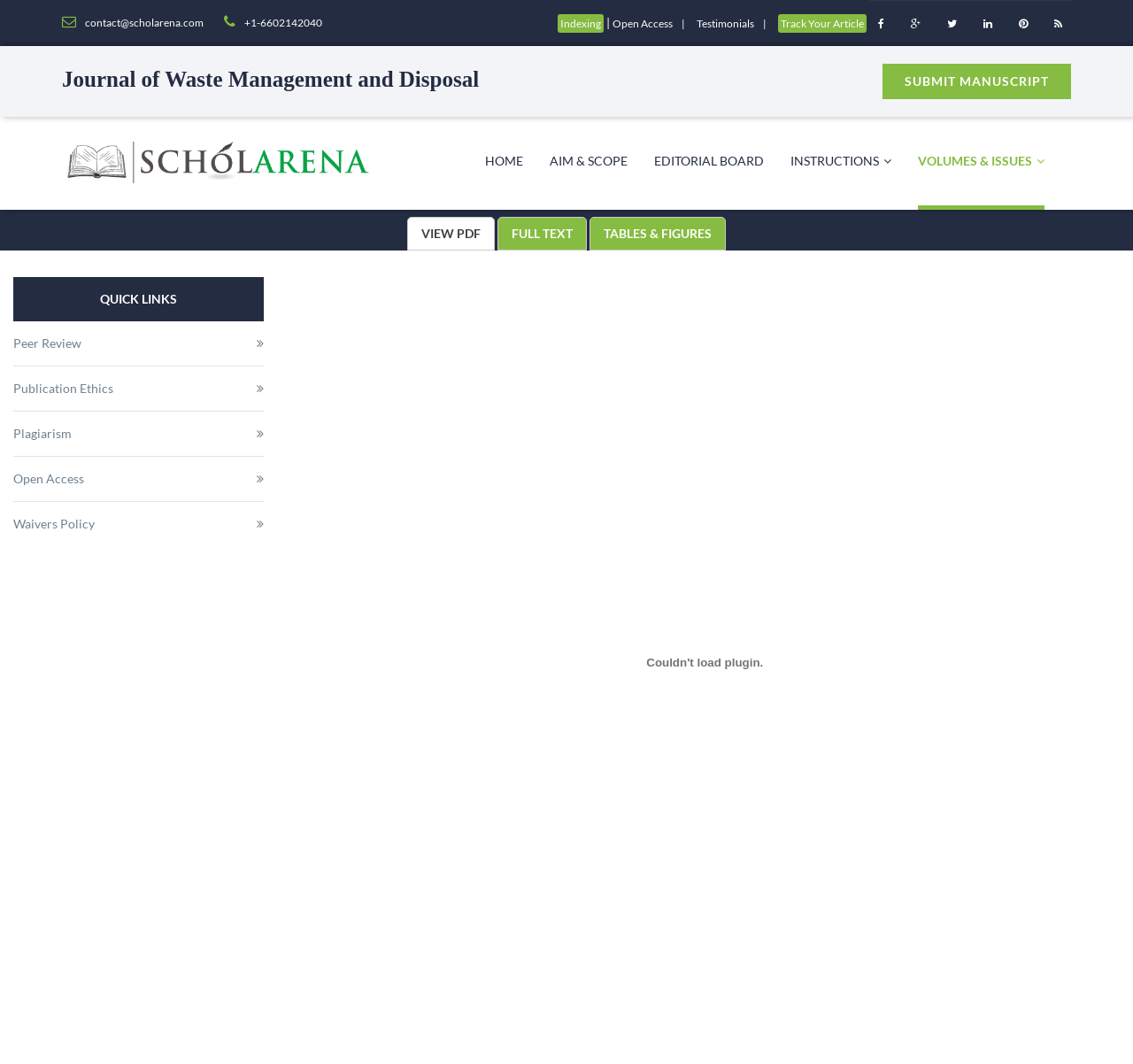Determine the bounding box coordinates of the clickable region to execute the instruction: "Contact the journal via email". The coordinates should be four float numbers between 0 and 1, denoted as [left, top, right, bottom].

[0.055, 0.015, 0.18, 0.027]